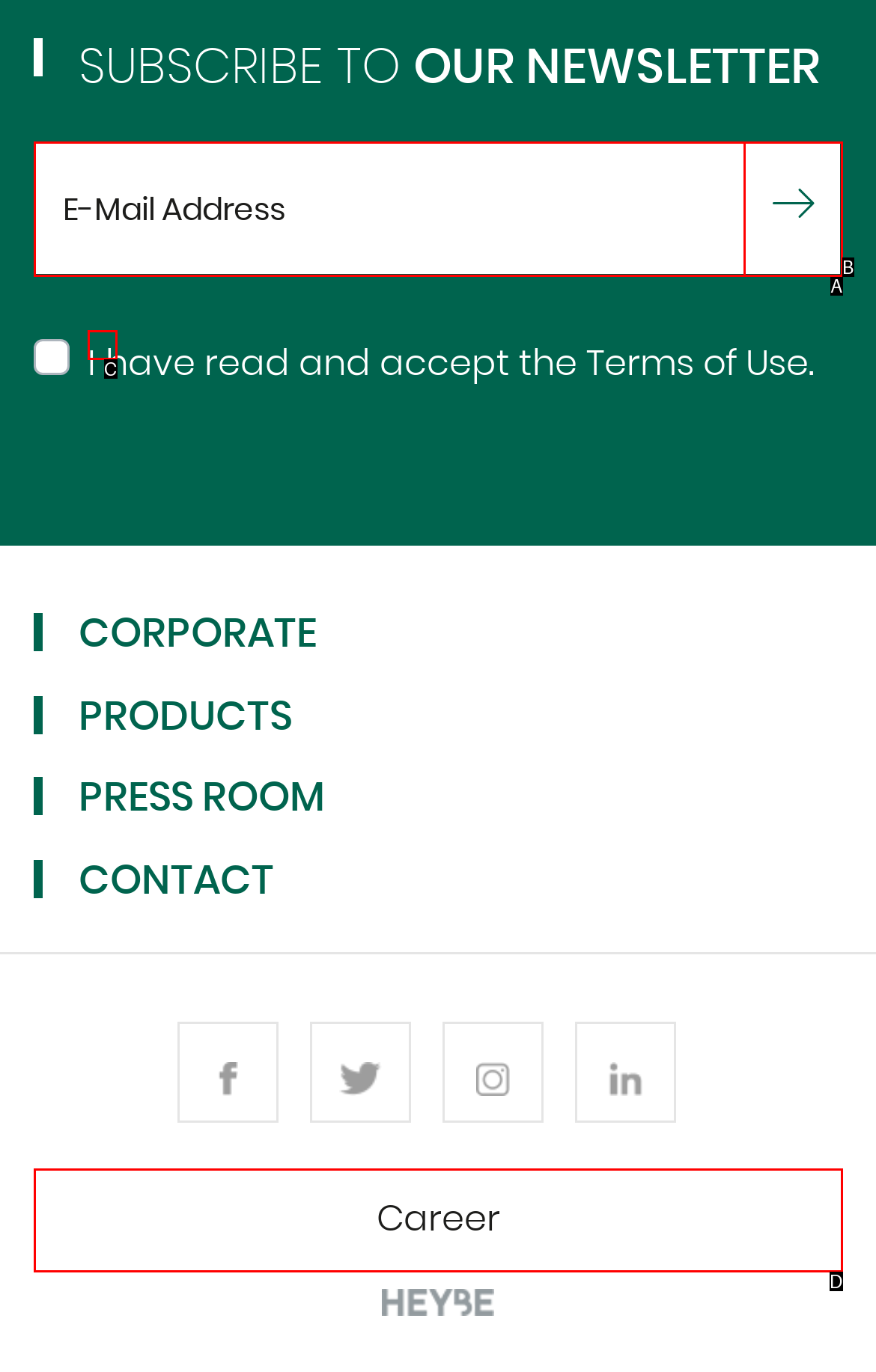Choose the letter of the UI element that aligns with the following description: Career
State your answer as the letter from the listed options.

D